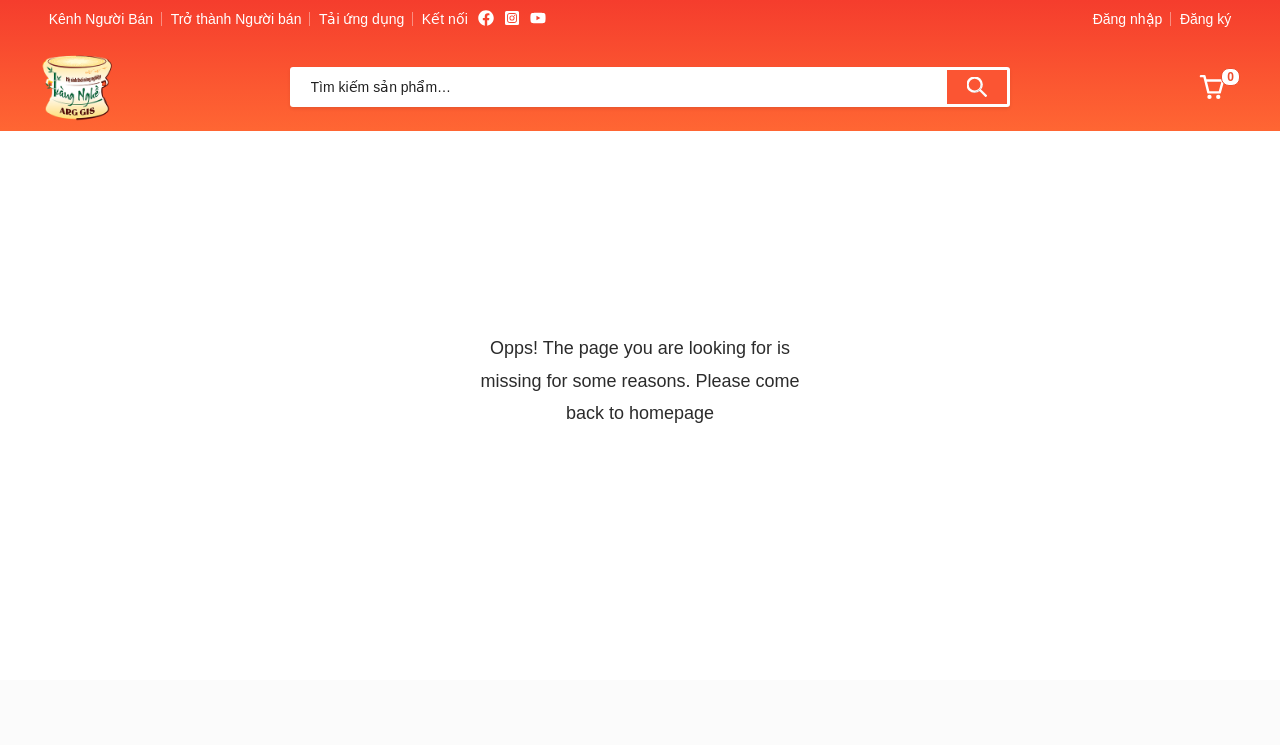Respond to the following query with just one word or a short phrase: 
What is the error message displayed on the page?

Page not found